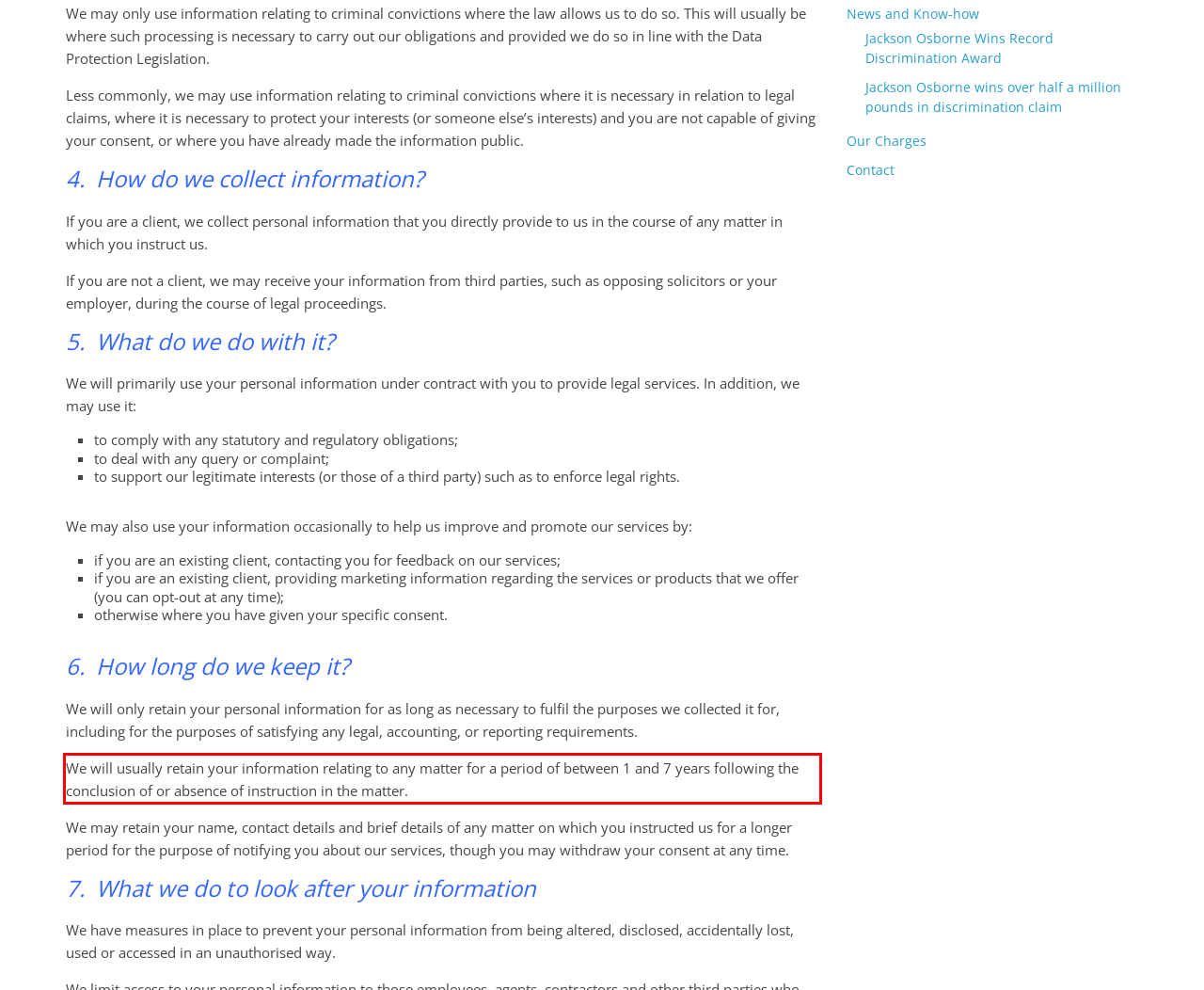Using the webpage screenshot, recognize and capture the text within the red bounding box.

We will usually retain your information relating to any matter for a period of between 1 and 7 years following the conclusion of or absence of instruction in the matter.